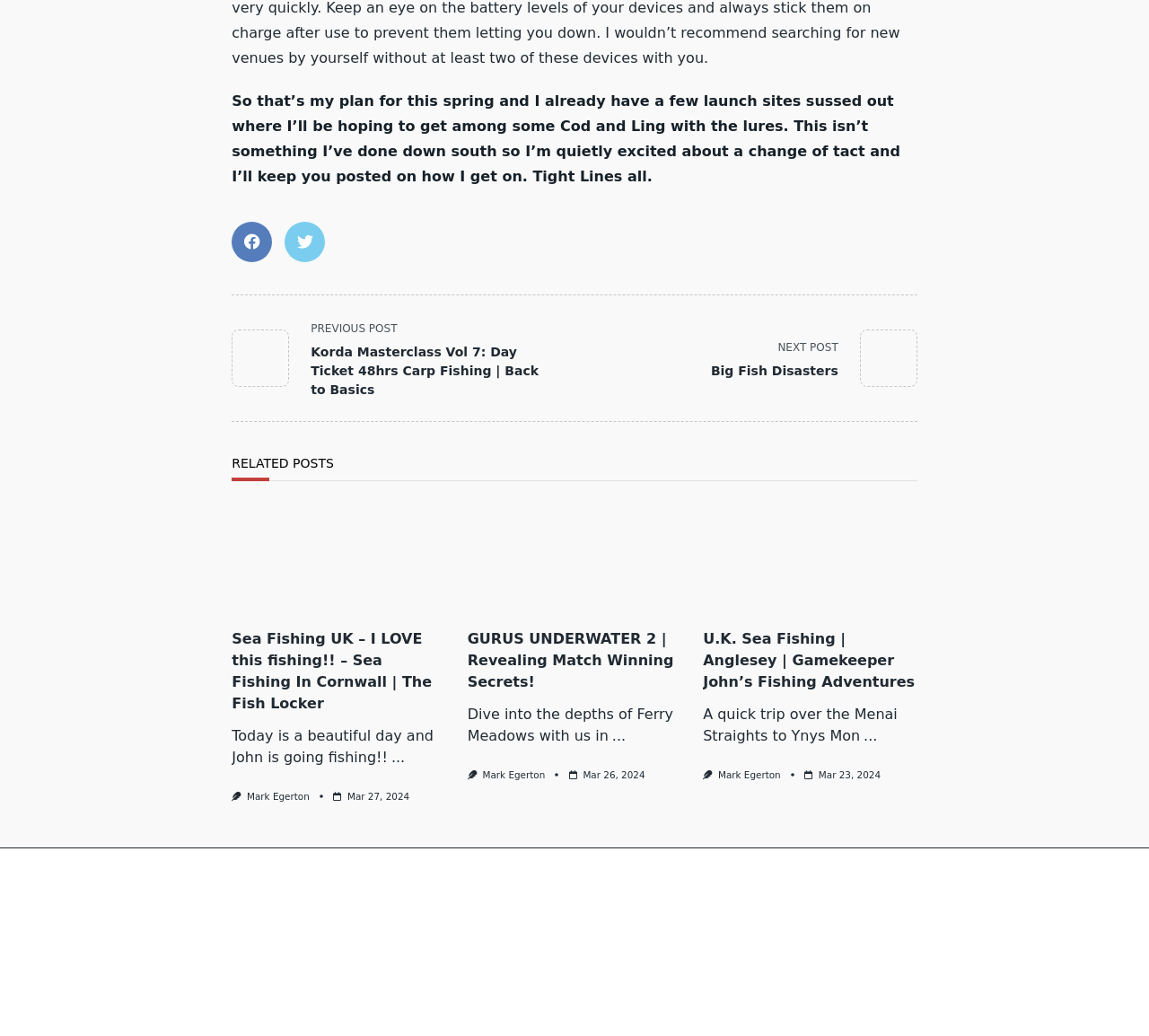Highlight the bounding box coordinates of the element you need to click to perform the following instruction: "View the article about GURUS UNDERWATER 2."

[0.407, 0.606, 0.593, 0.669]